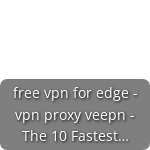What is the primary focus of the VPN?
Refer to the image and provide a concise answer in one word or phrase.

Quick internet access